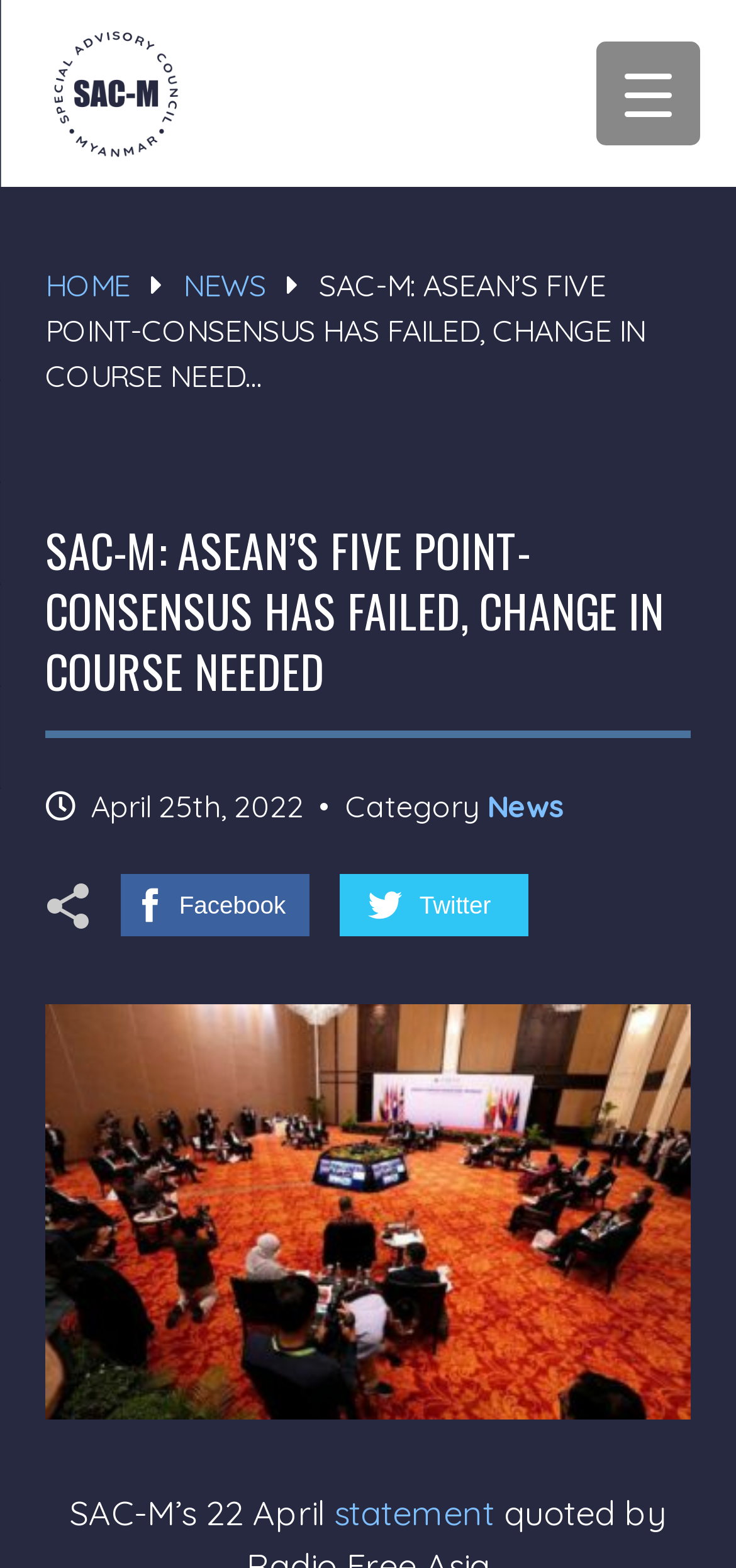Specify the bounding box coordinates for the region that must be clicked to perform the given instruction: "Go to the home page".

[0.062, 0.014, 0.254, 0.105]